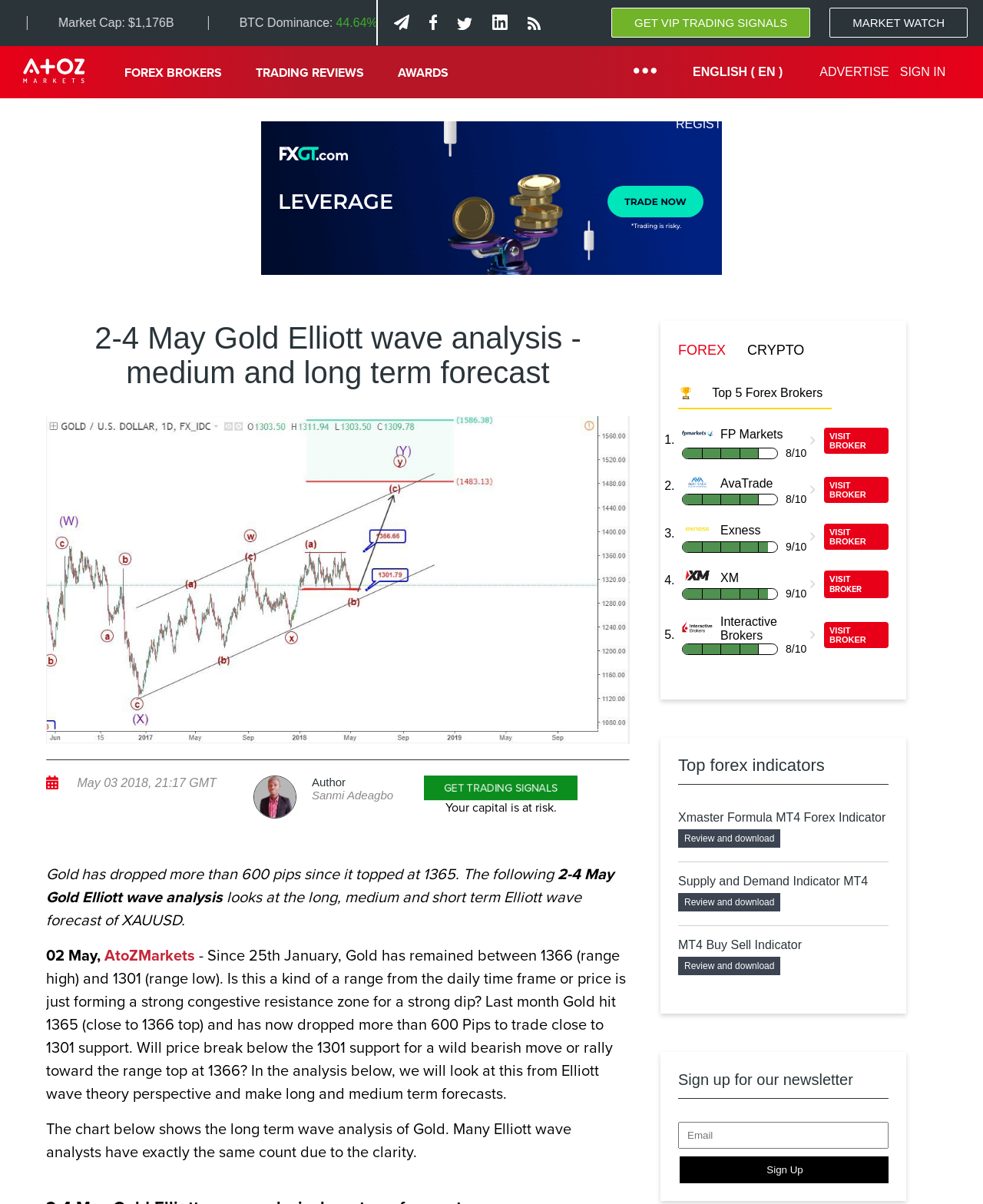Determine the bounding box coordinates of the region that needs to be clicked to achieve the task: "Click on the 'GET VIP TRADING SIGNALS' button".

[0.645, 0.013, 0.801, 0.024]